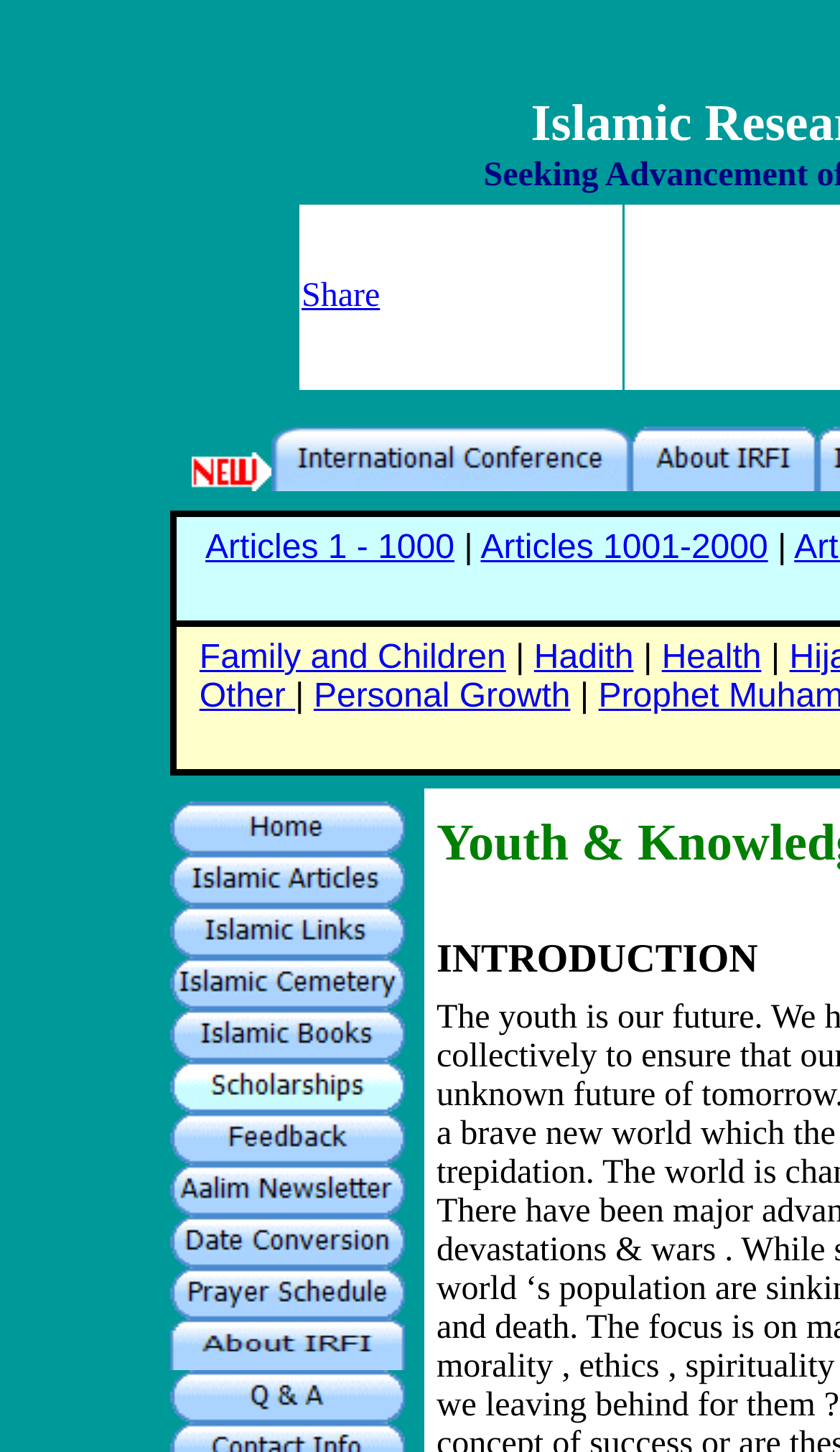What is the bounding box coordinate of the 'Home' link?
Observe the image and answer the question with a one-word or short phrase response.

[0.201, 0.568, 0.481, 0.593]